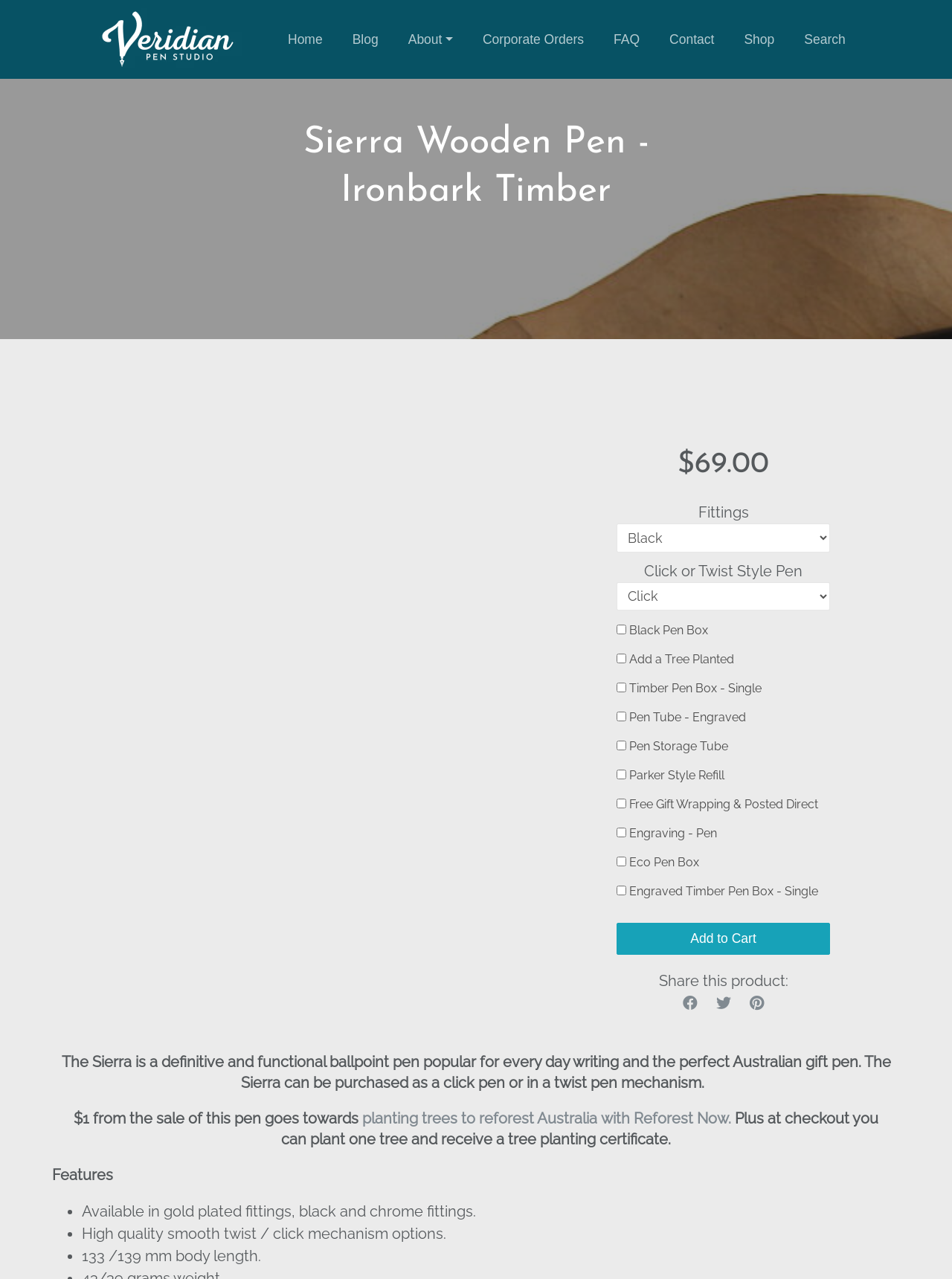Determine the bounding box coordinates of the region I should click to achieve the following instruction: "Learn more about planting trees to reforest Australia". Ensure the bounding box coordinates are four float numbers between 0 and 1, i.e., [left, top, right, bottom].

[0.377, 0.868, 0.768, 0.881]